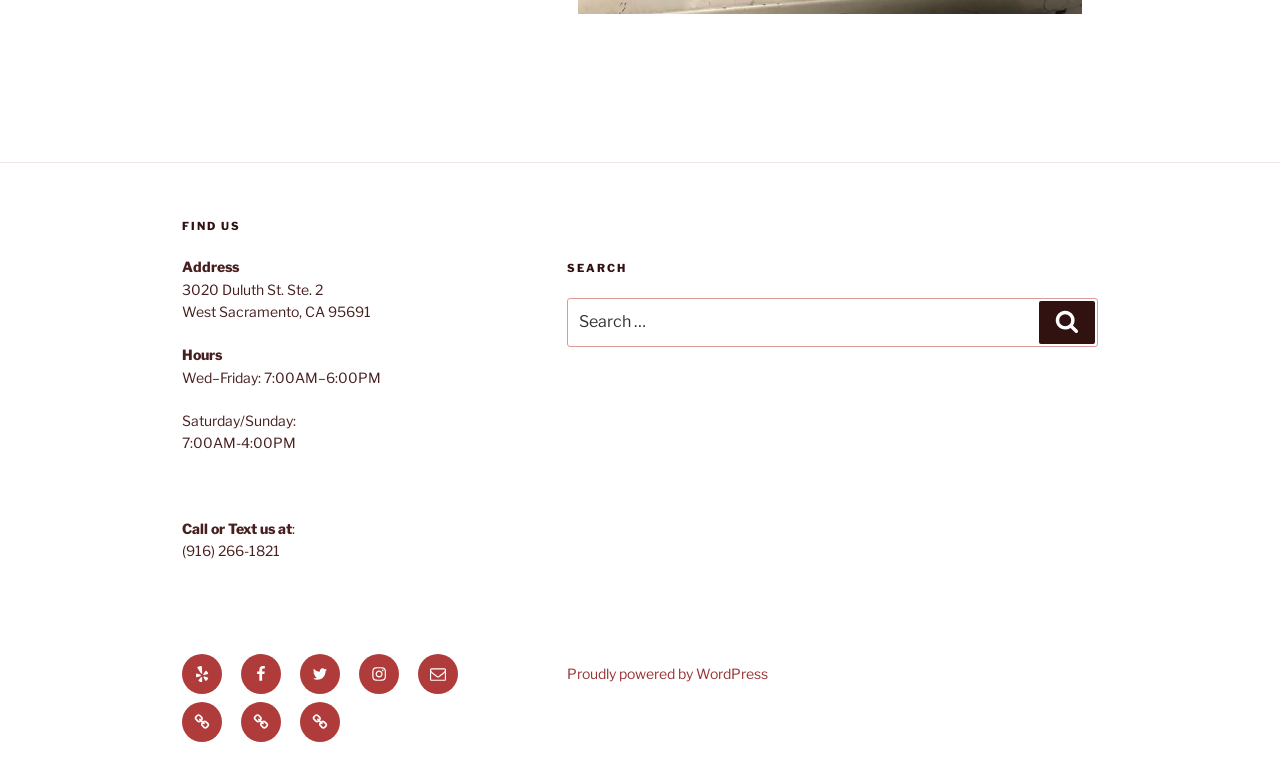From the element description: "Disclaimer", extract the bounding box coordinates of the UI element. The coordinates should be expressed as four float numbers between 0 and 1, in the order [left, top, right, bottom].

None